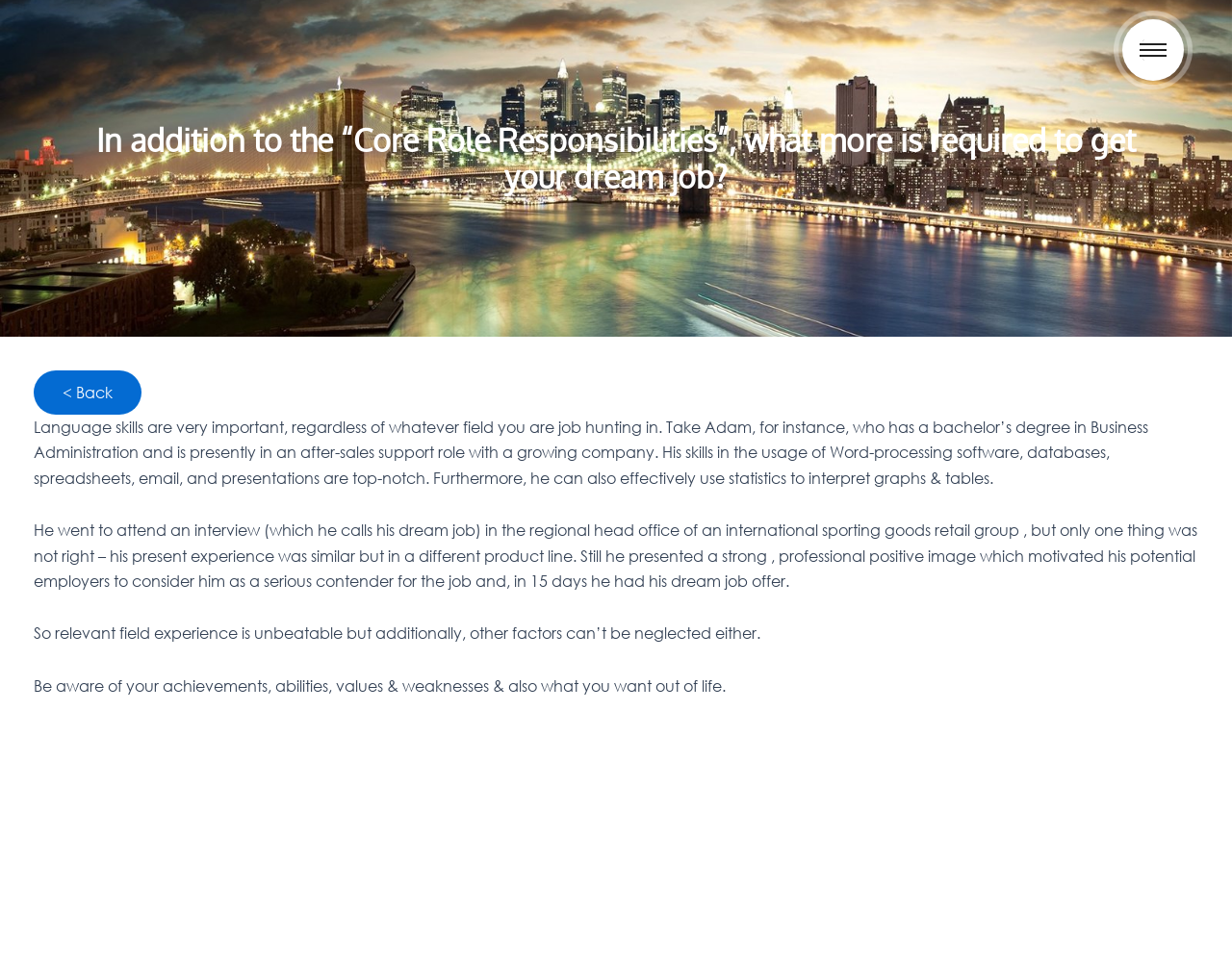Can you find the bounding box coordinates for the element to click on to achieve the instruction: "go to home page"?

[0.353, 0.237, 0.647, 0.355]